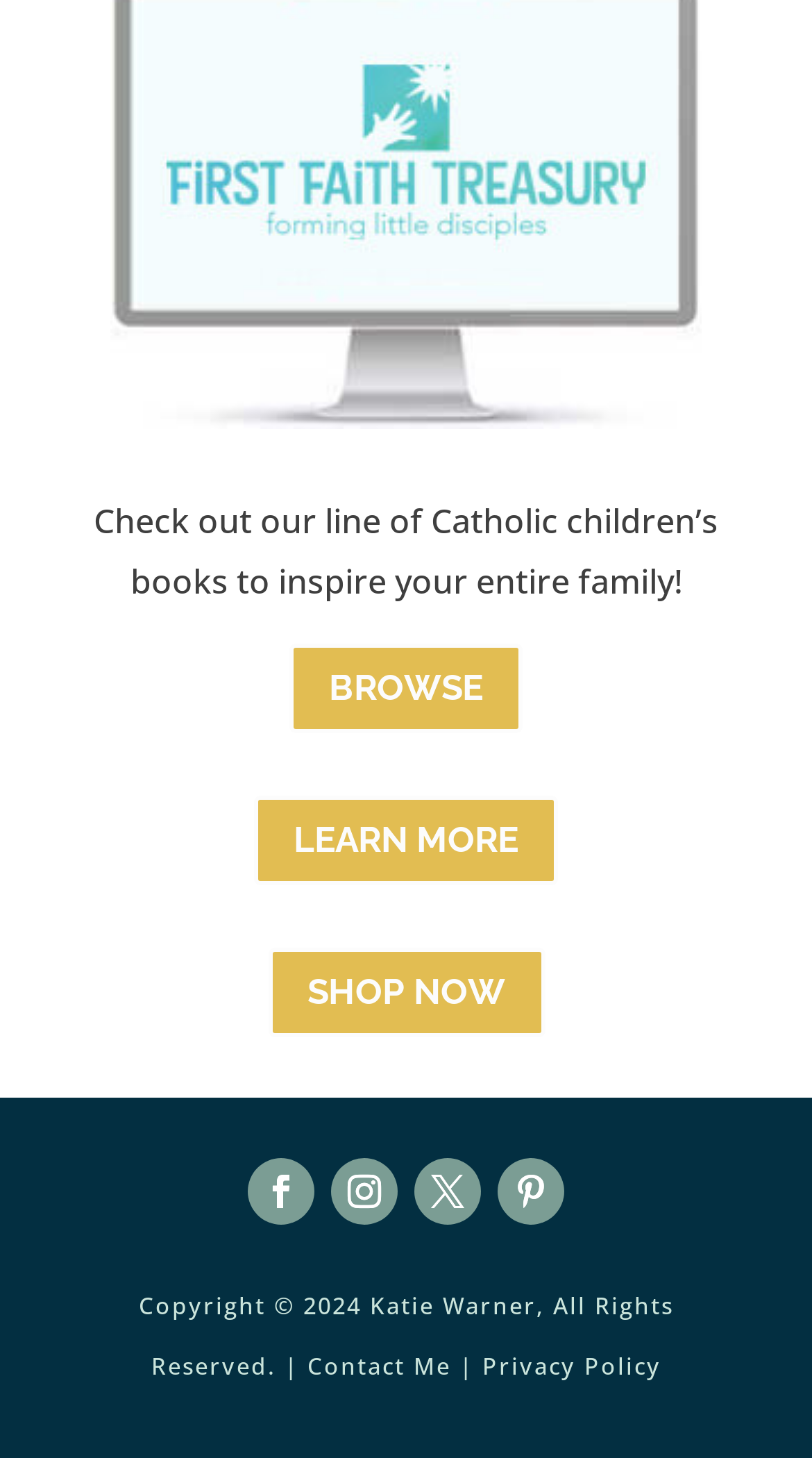Provide a brief response in the form of a single word or phrase:
What is the name of the author or owner of the website?

Katie Warner